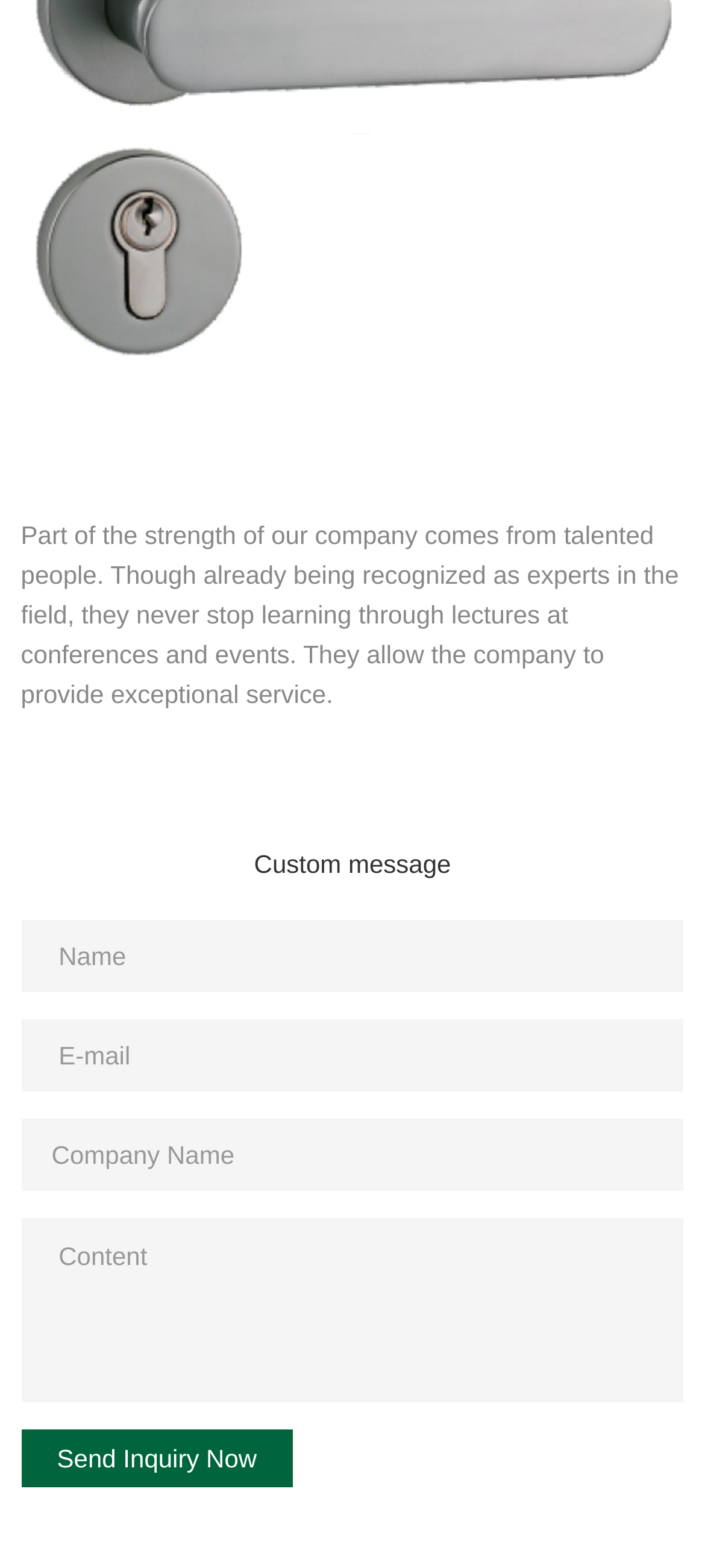How many textboxes are required to be filled?
Give a detailed explanation using the information visible in the image.

The 'required' attribute is set to 'True' for the 'Name', 'E-mail', and 'Content' textboxes, indicating that these three fields must be filled in order to submit the form.